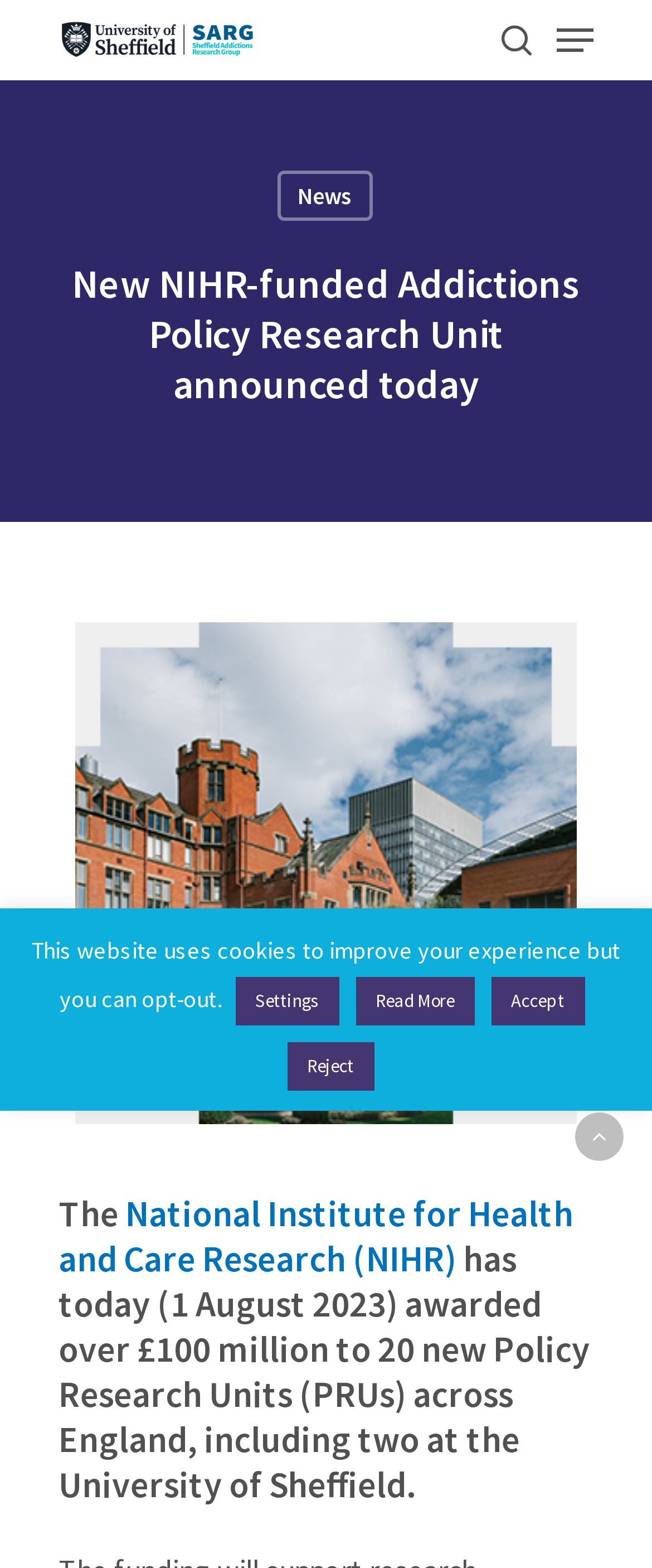Provide a brief response to the question below using a single word or phrase: 
What is the name of the research unit announced?

Addictions Policy Research Unit